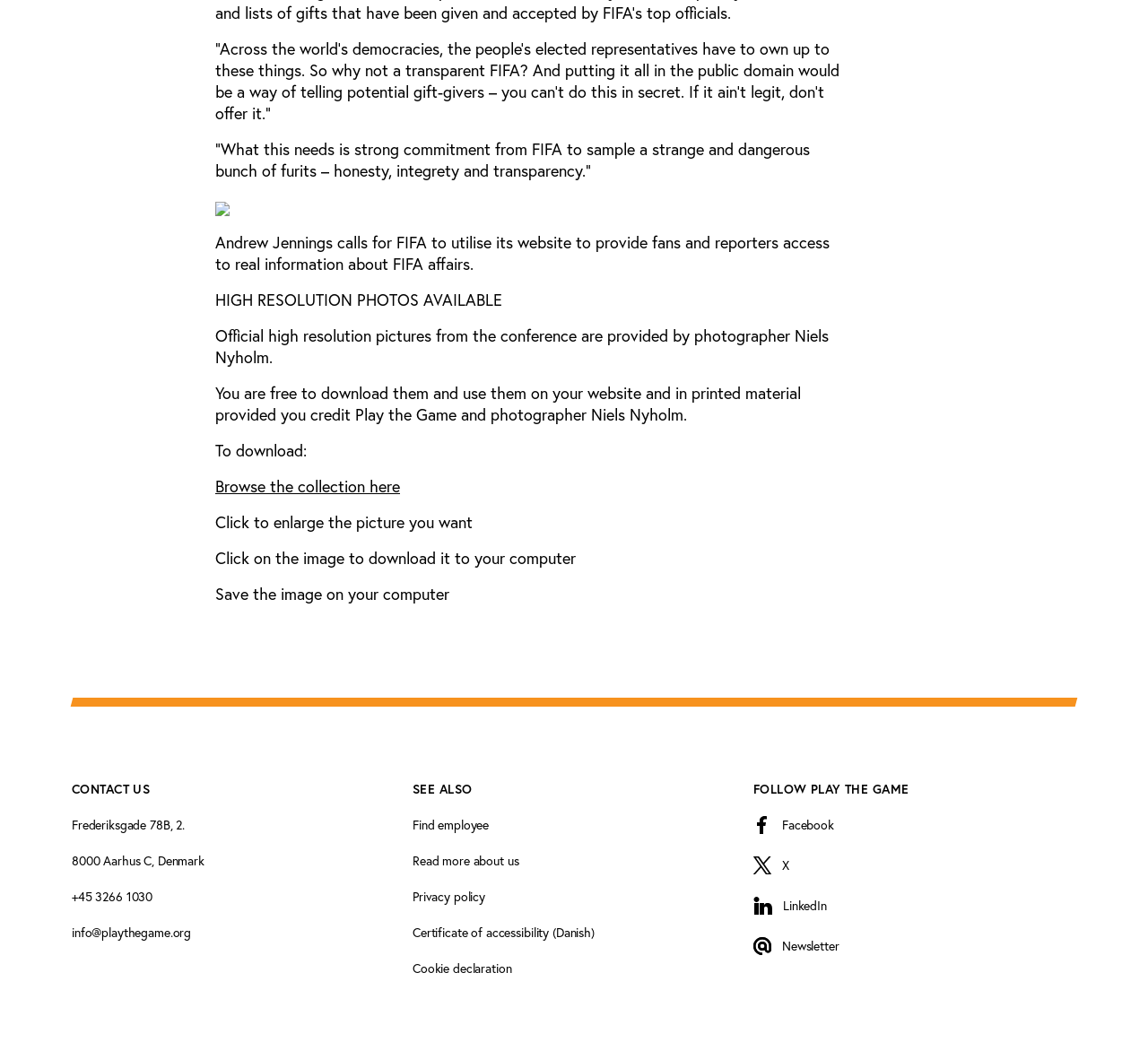Please provide the bounding box coordinate of the region that matches the element description: Read more about us. Coordinates should be in the format (top-left x, top-left y, bottom-right x, bottom-right y) and all values should be between 0 and 1.

[0.359, 0.81, 0.452, 0.827]